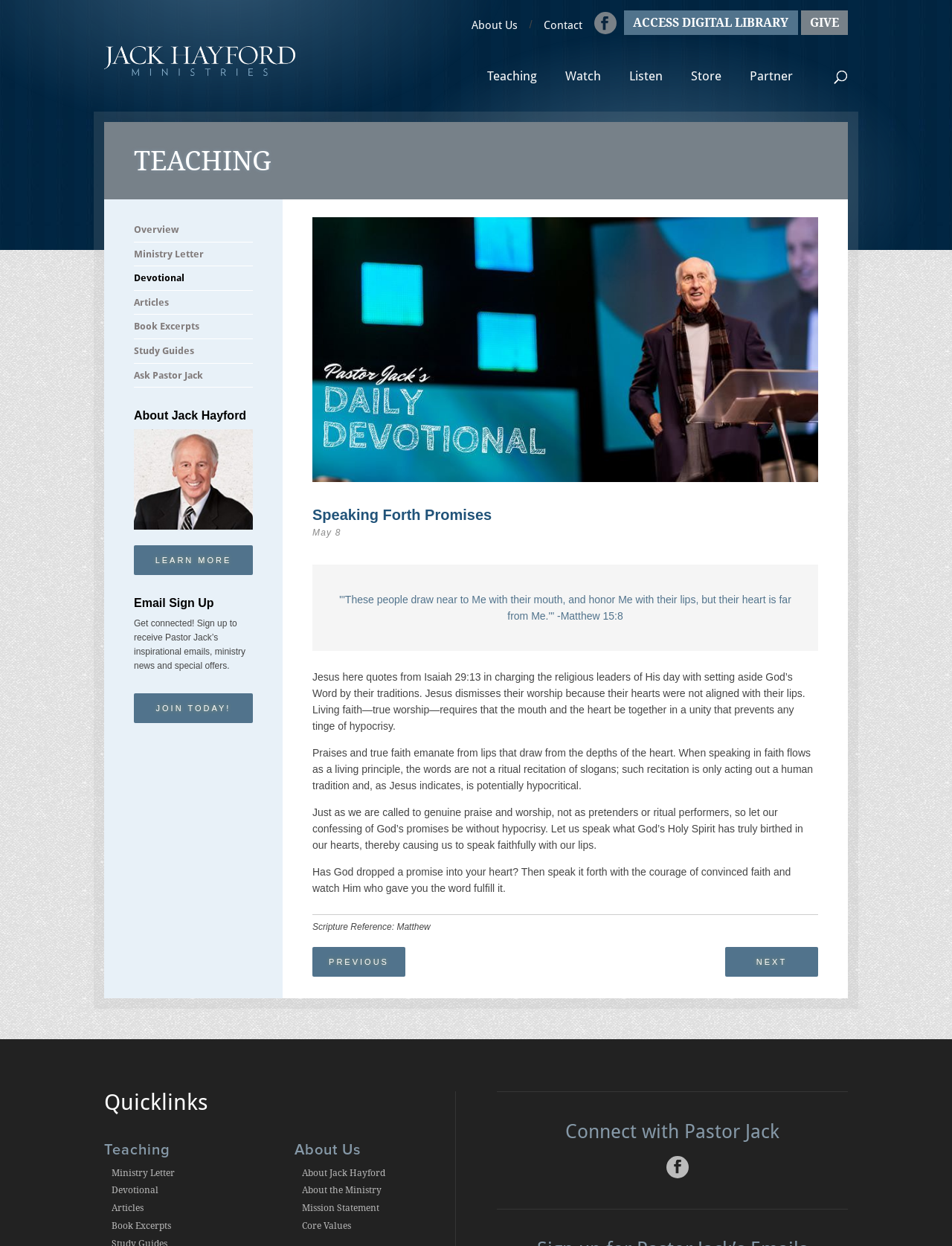Please determine the bounding box coordinates of the area that needs to be clicked to complete this task: 'Click on the NEXT button'. The coordinates must be four float numbers between 0 and 1, formatted as [left, top, right, bottom].

[0.762, 0.76, 0.859, 0.784]